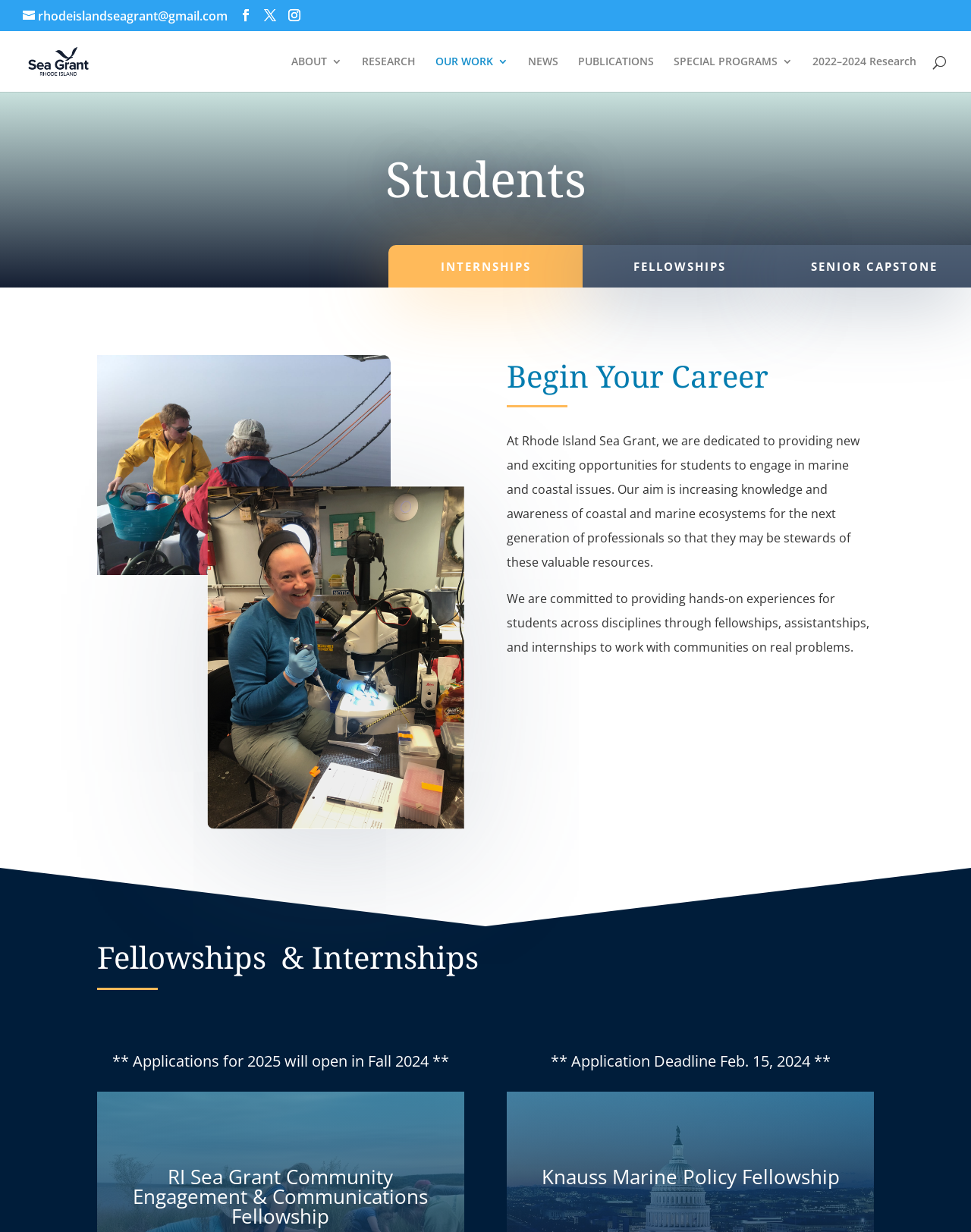What is the purpose of Rhode Island Sea Grant?
Make sure to answer the question with a detailed and comprehensive explanation.

According to the webpage, Rhode Island Sea Grant aims to increase knowledge and awareness of coastal and marine ecosystems for the next generation of professionals, so that they may be stewards of these valuable resources.